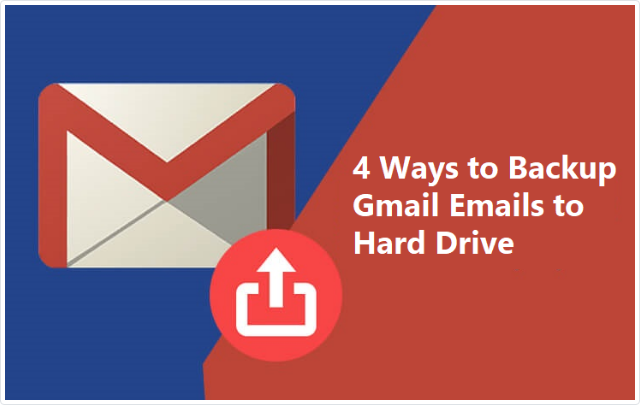Answer the question below in one word or phrase:
What is the theme of the image?

Data security and email management